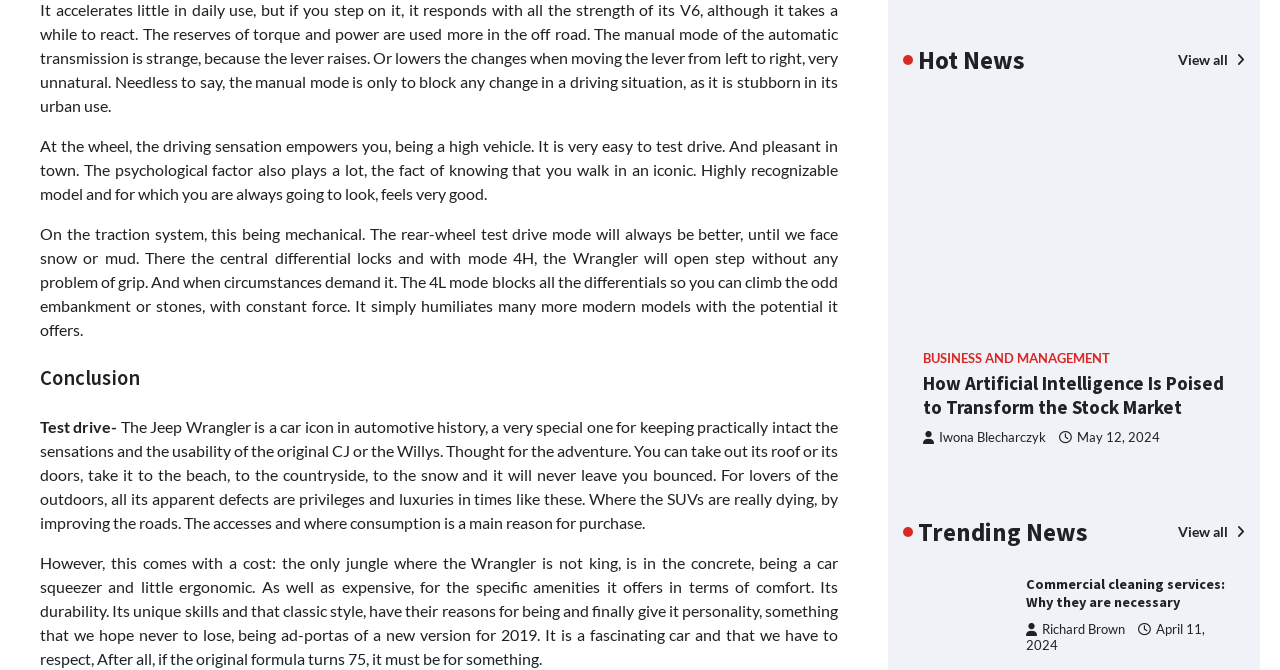Please identify the bounding box coordinates of where to click in order to follow the instruction: "View all hot news".

[0.92, 0.065, 0.973, 0.114]